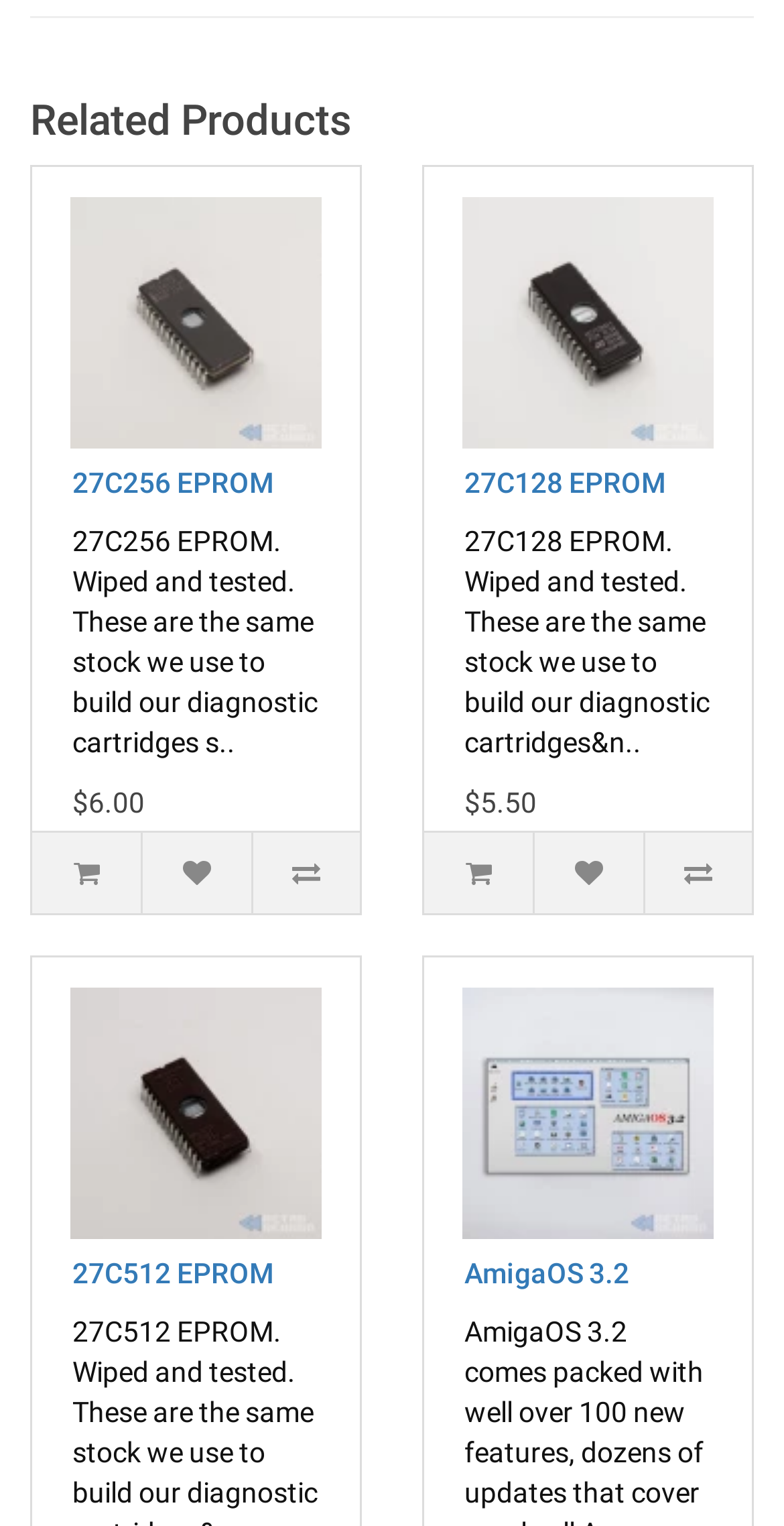What is the price of 27C128 EPROM?
Can you provide a detailed and comprehensive answer to the question?

I looked at the product listing for 27C128 EPROM and found the price listed as $5.50.